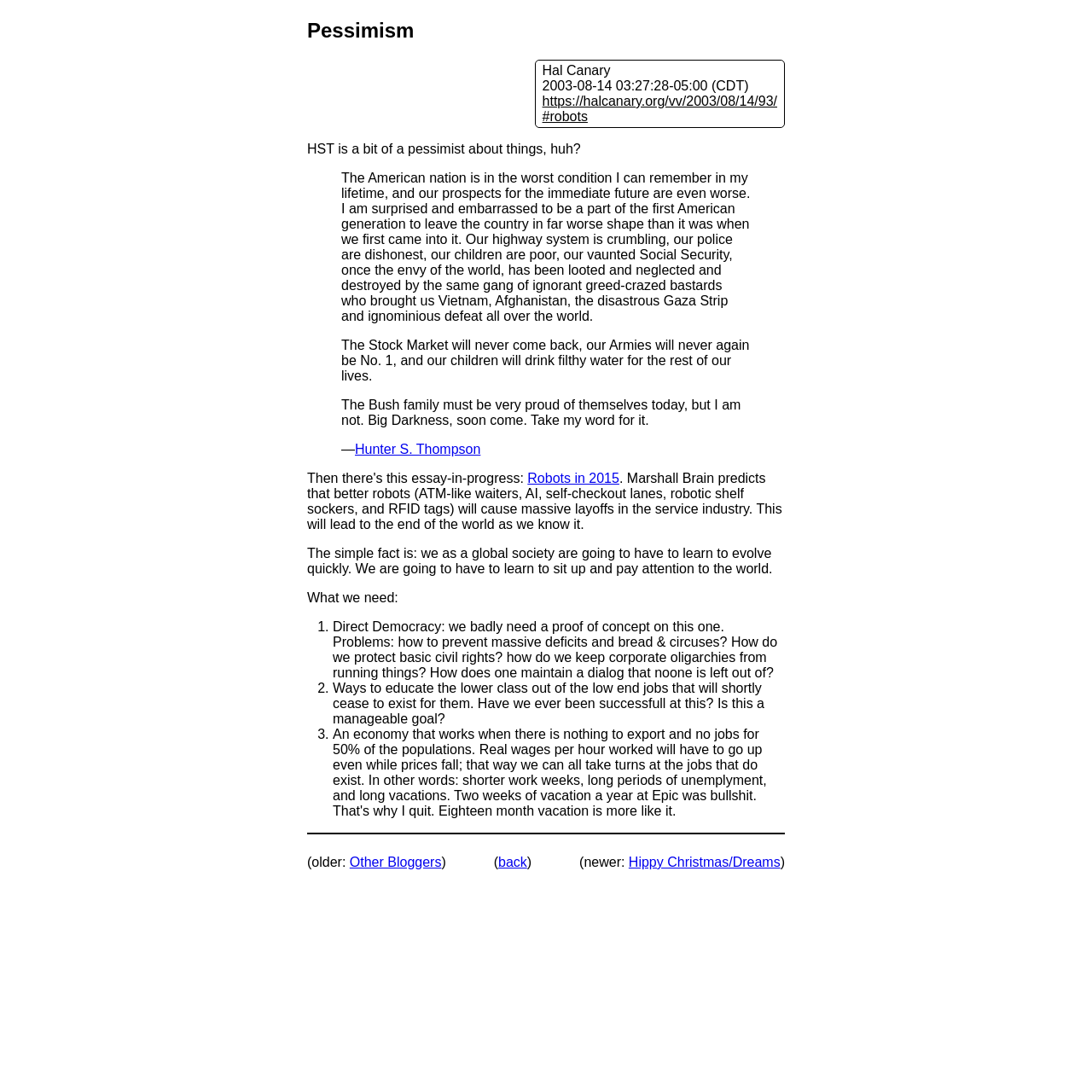Explain in detail what is displayed on the webpage.

The webpage is an article titled "Pessimism" by Hal Canary, dated August 14, 2003. At the top, there is a header section with the title "Pessimism" and the author's name "Hal Canary" alongside a timestamp. Below the header, there is a link to the article's URL and another link to "#robots".

The main content of the article starts with a sentence "HST is a bit of a pessimist about things, huh?" followed by a blockquote containing a passage written by Hunter S. Thompson. The passage is a pessimistic commentary on the state of the American nation, criticizing the government and the country's condition.

Below the blockquote, there is a link to "Robots in 2015" and a paragraph discussing the potential consequences of advancements in robotics and artificial intelligence on the service industry. The article then continues with a series of paragraphs and list items discussing the need for societal evolution, direct democracy, and ways to educate the lower class about the impending changes in the job market.

At the bottom of the page, there is a horizontal separator followed by an external navigation section with links to "Other Bloggers", "back", and "Hippy Christmas/Dreams", which appears to be a navigation menu for the blog.